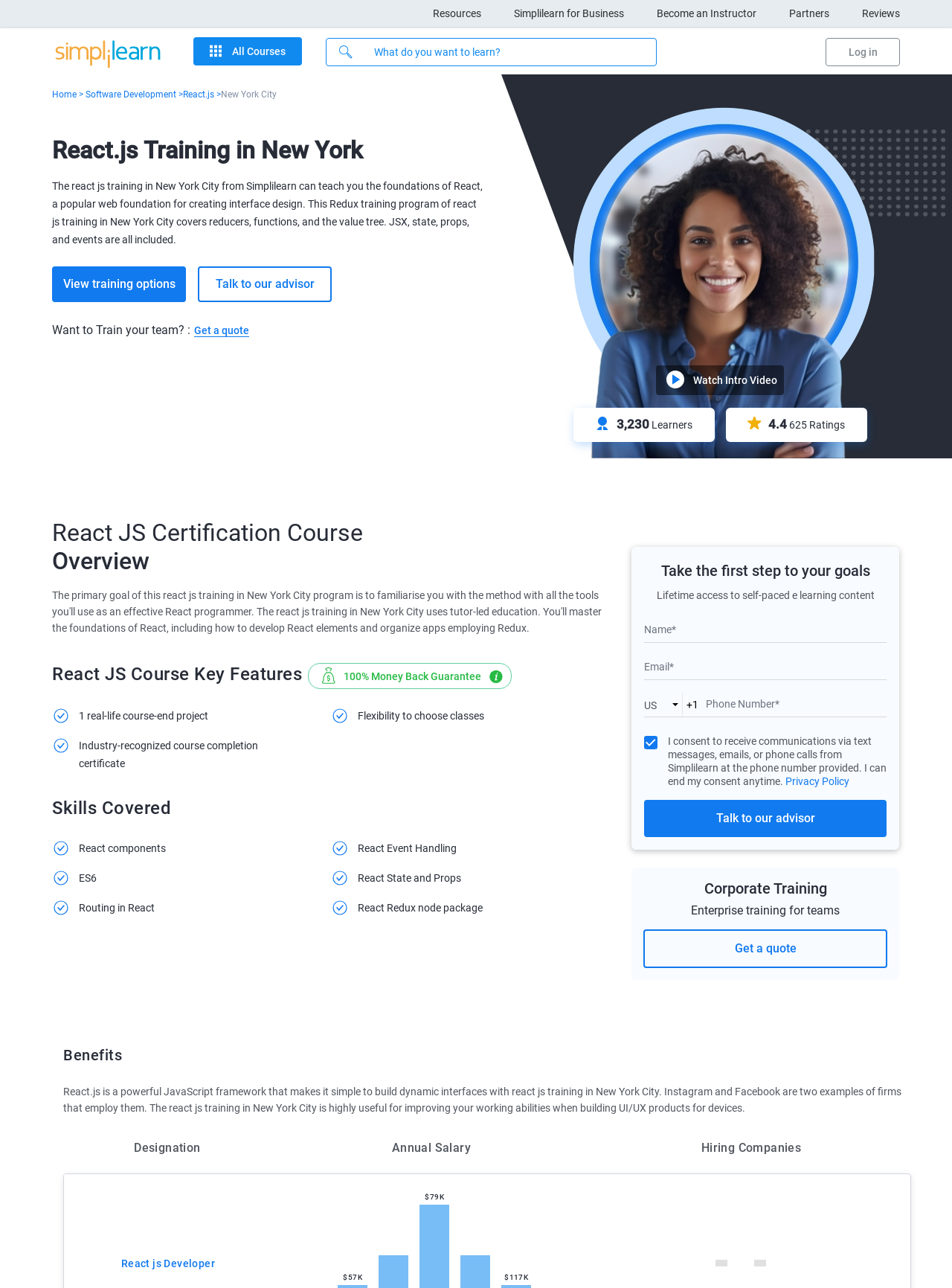Highlight the bounding box coordinates of the element you need to click to perform the following instruction: "Talk to our advisor."

[0.677, 0.621, 0.931, 0.65]